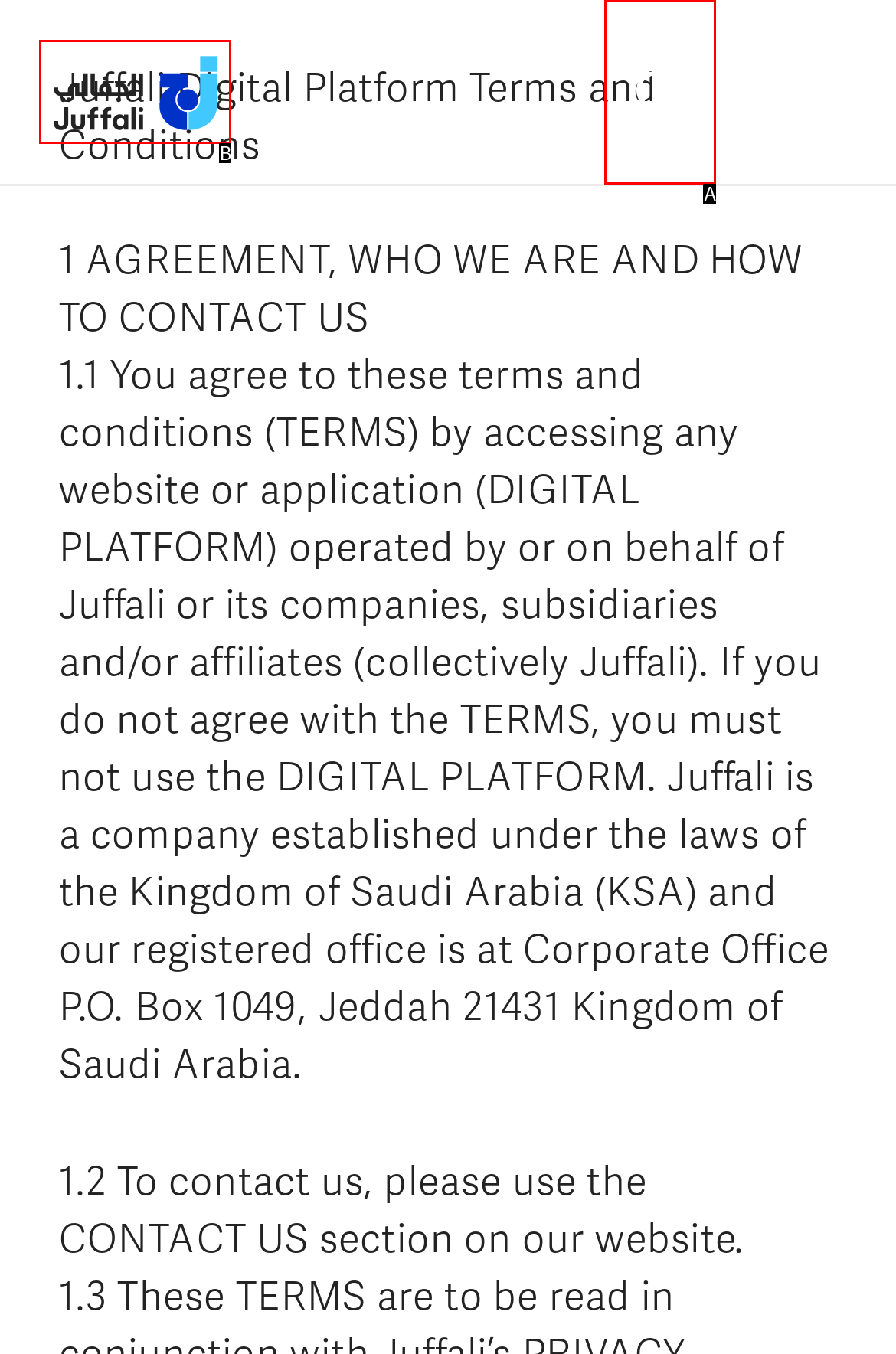Tell me which one HTML element best matches the description: aria-label="Link"
Answer with the option's letter from the given choices directly.

B